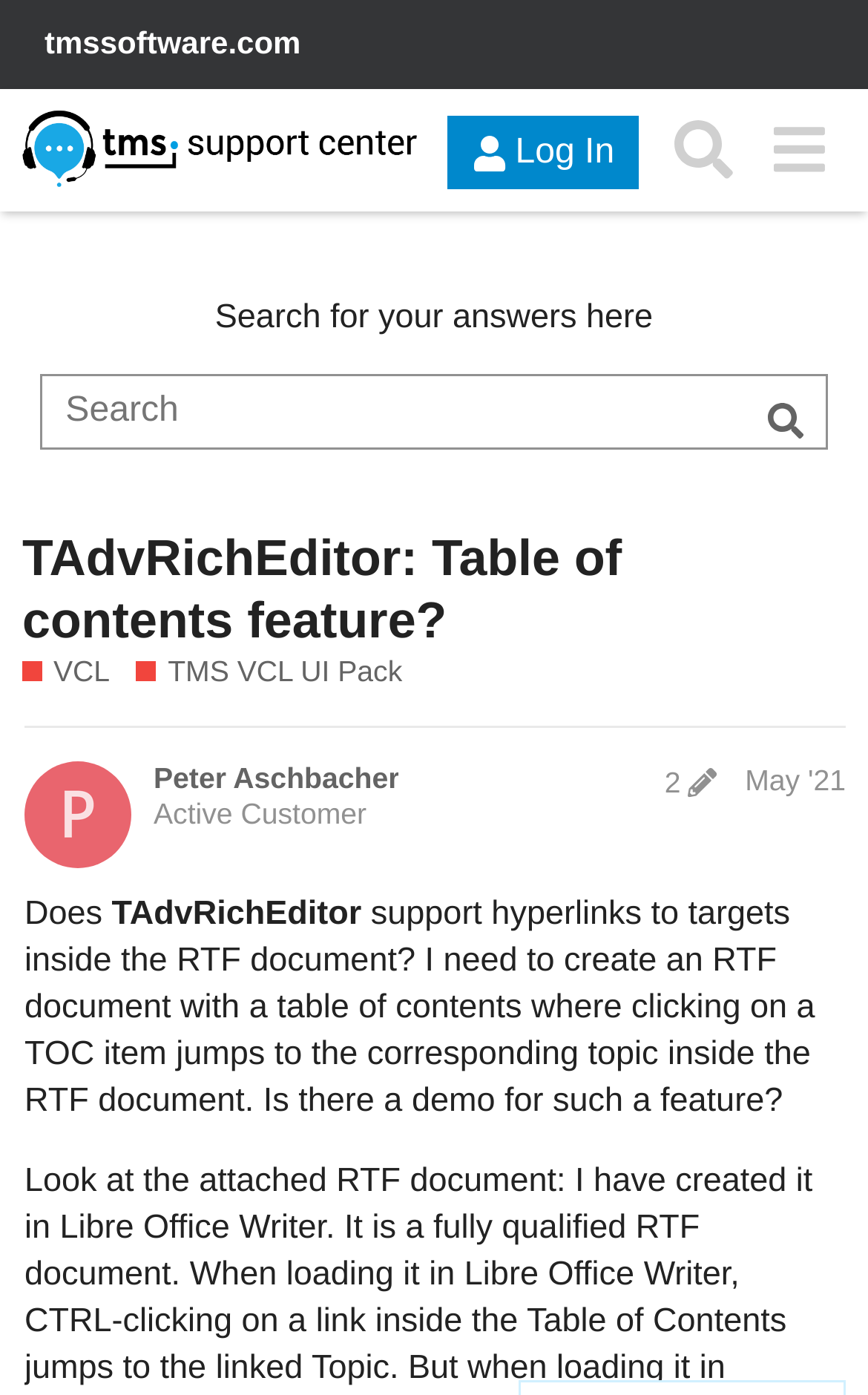Find the UI element described as: "TMS VCL UI Pack" and predict its bounding box coordinates. Ensure the coordinates are four float numbers between 0 and 1, [left, top, right, bottom].

[0.157, 0.467, 0.464, 0.497]